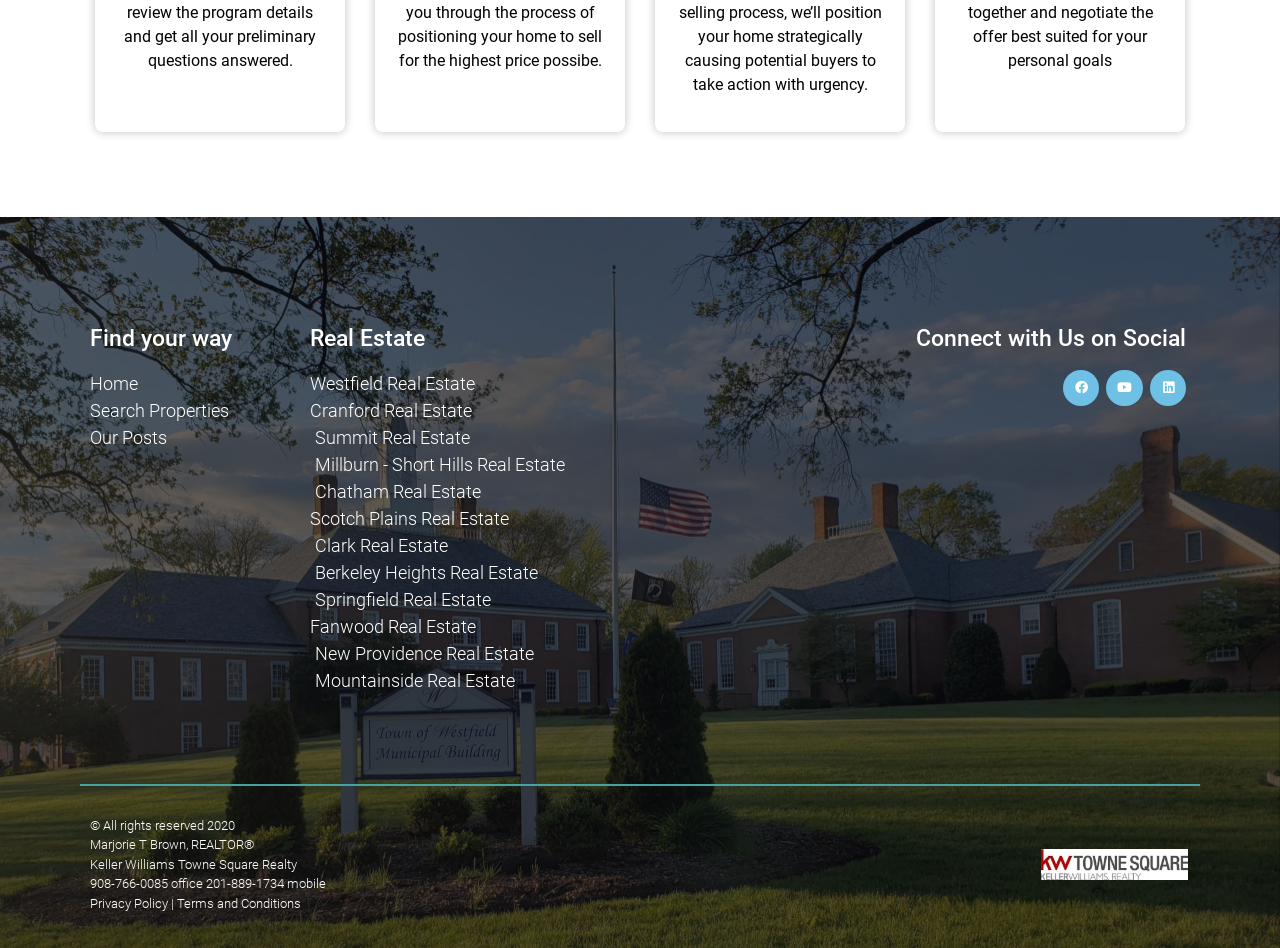Respond with a single word or phrase for the following question: 
What is the name of the realtor?

Marjorie T Brown